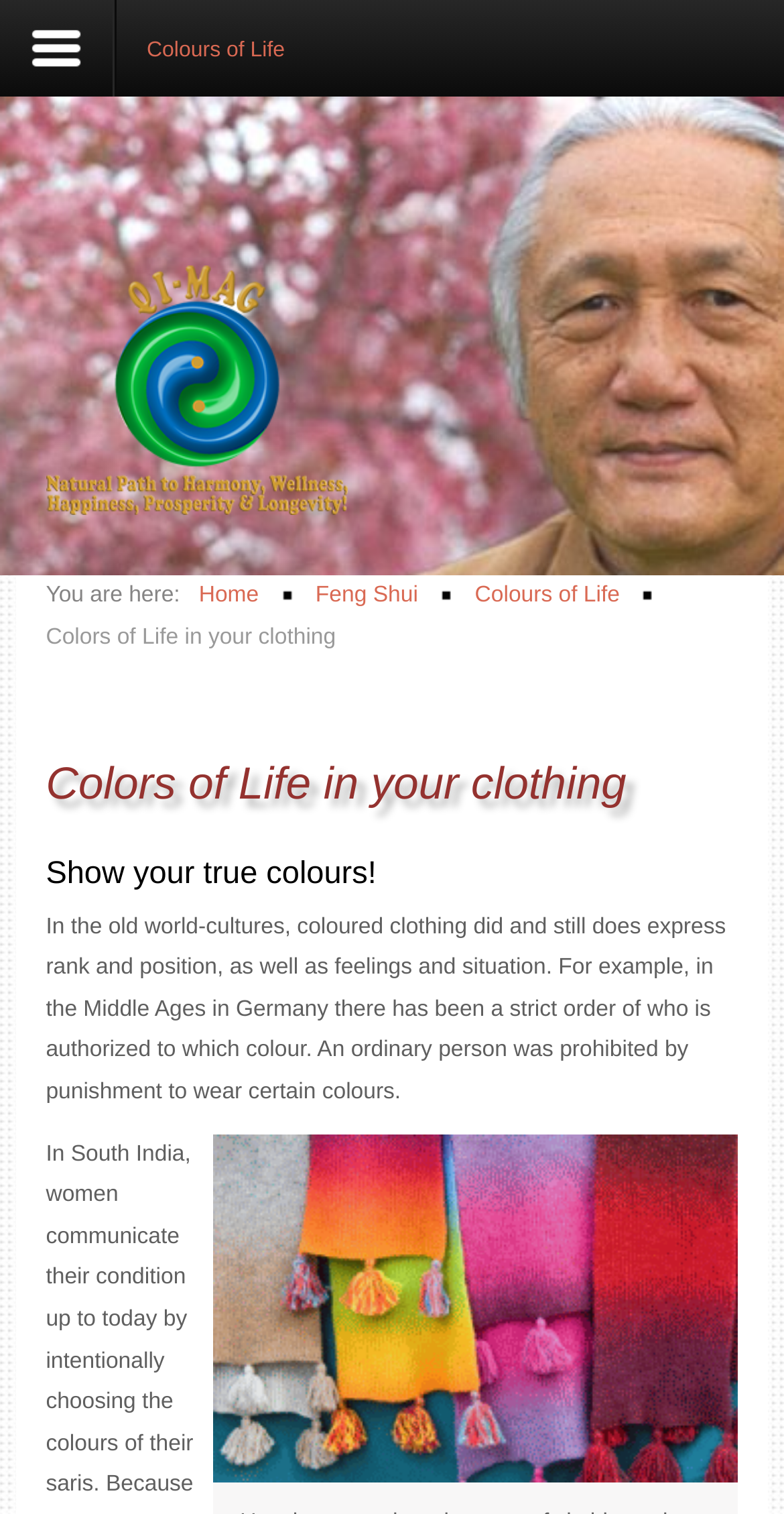Calculate the bounding box coordinates of the UI element given the description: "Feng Shui".

[0.402, 0.385, 0.533, 0.401]